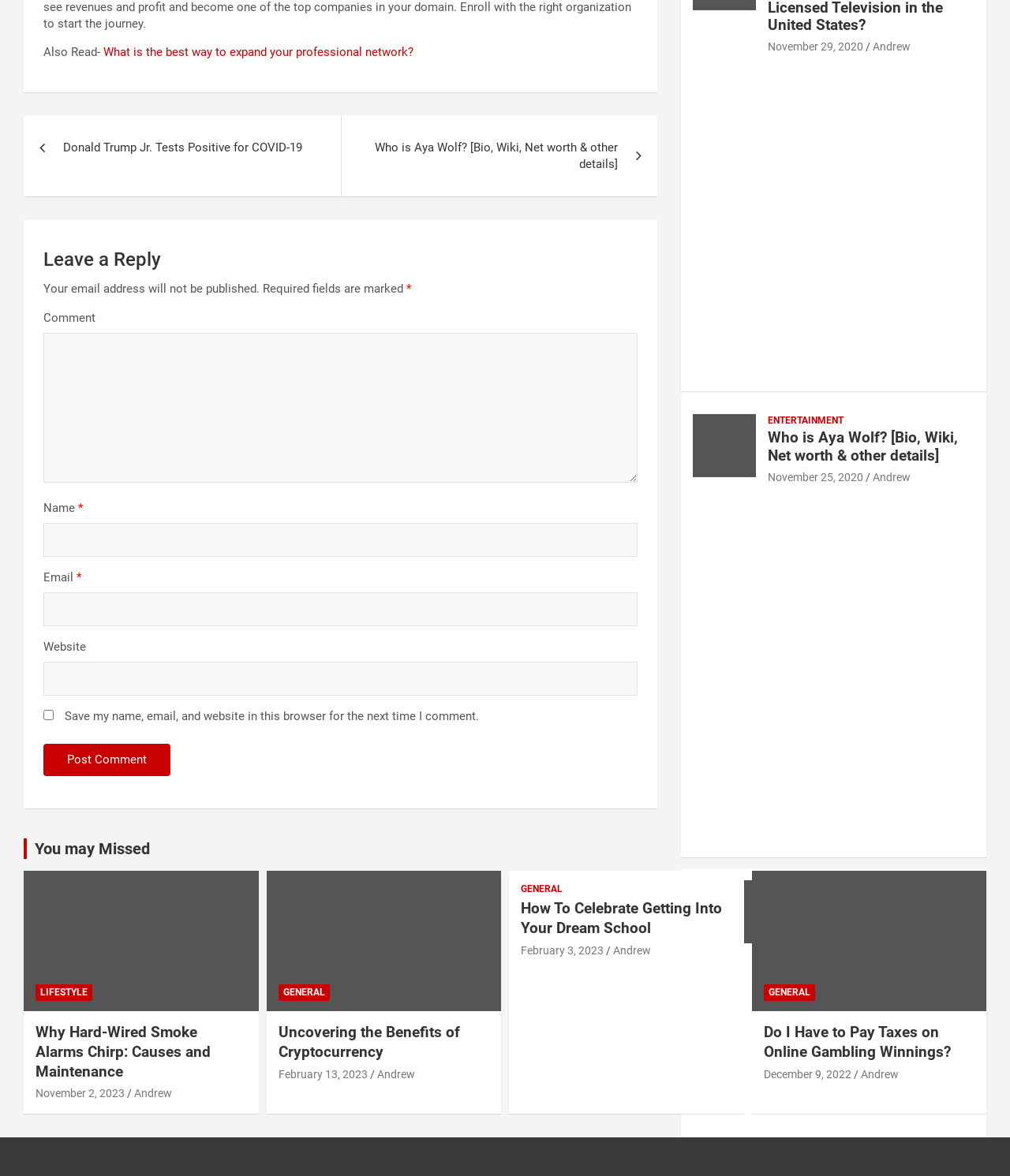What is the purpose of the 'Leave a Reply' section?
From the image, respond with a single word or phrase.

To comment on the post